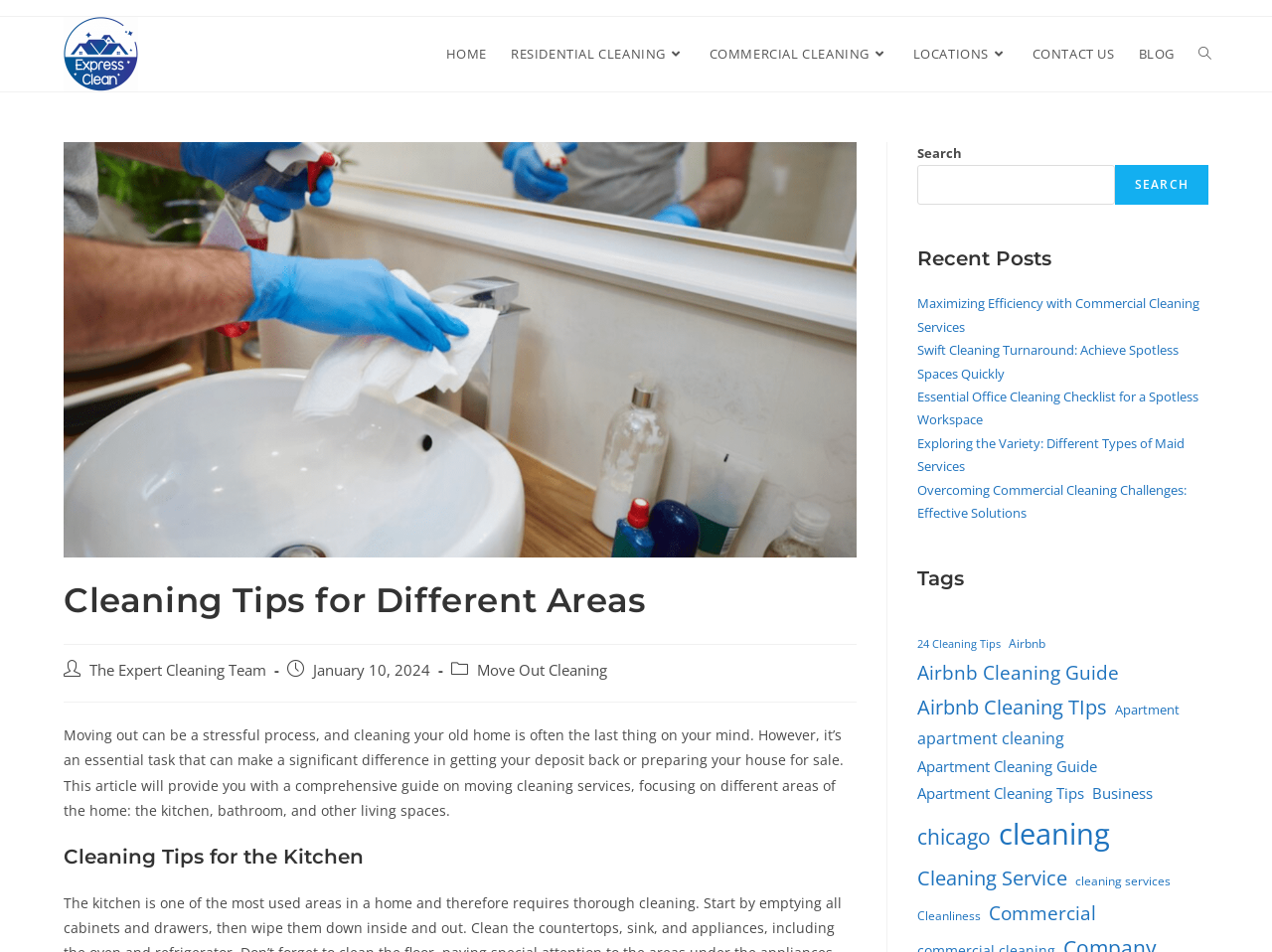Kindly determine the bounding box coordinates for the clickable area to achieve the given instruction: "Read the 'Move Out Cleaning' article".

[0.375, 0.695, 0.477, 0.714]